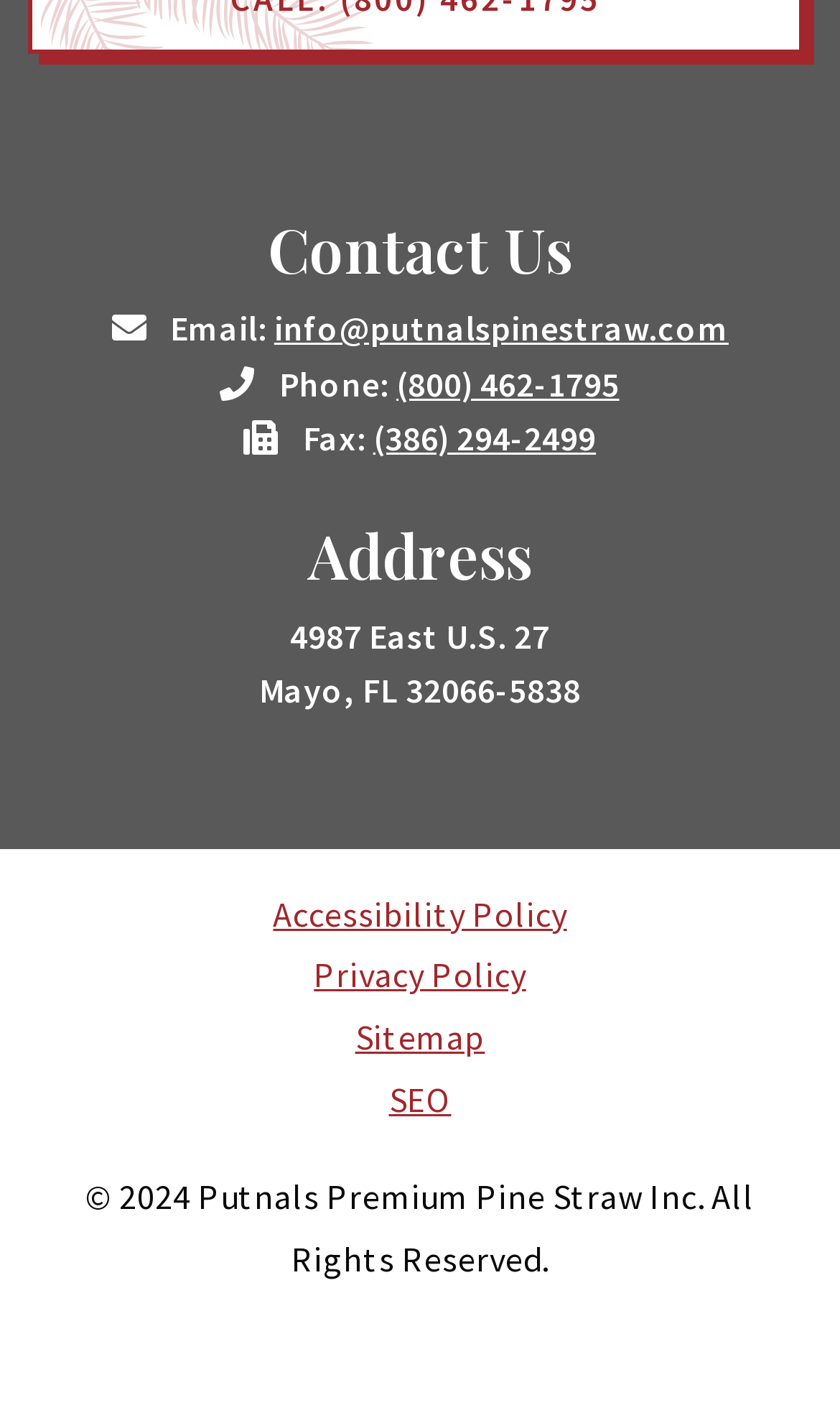What is the email address to contact?
Using the visual information, respond with a single word or phrase.

info@putnalspinestraw.com